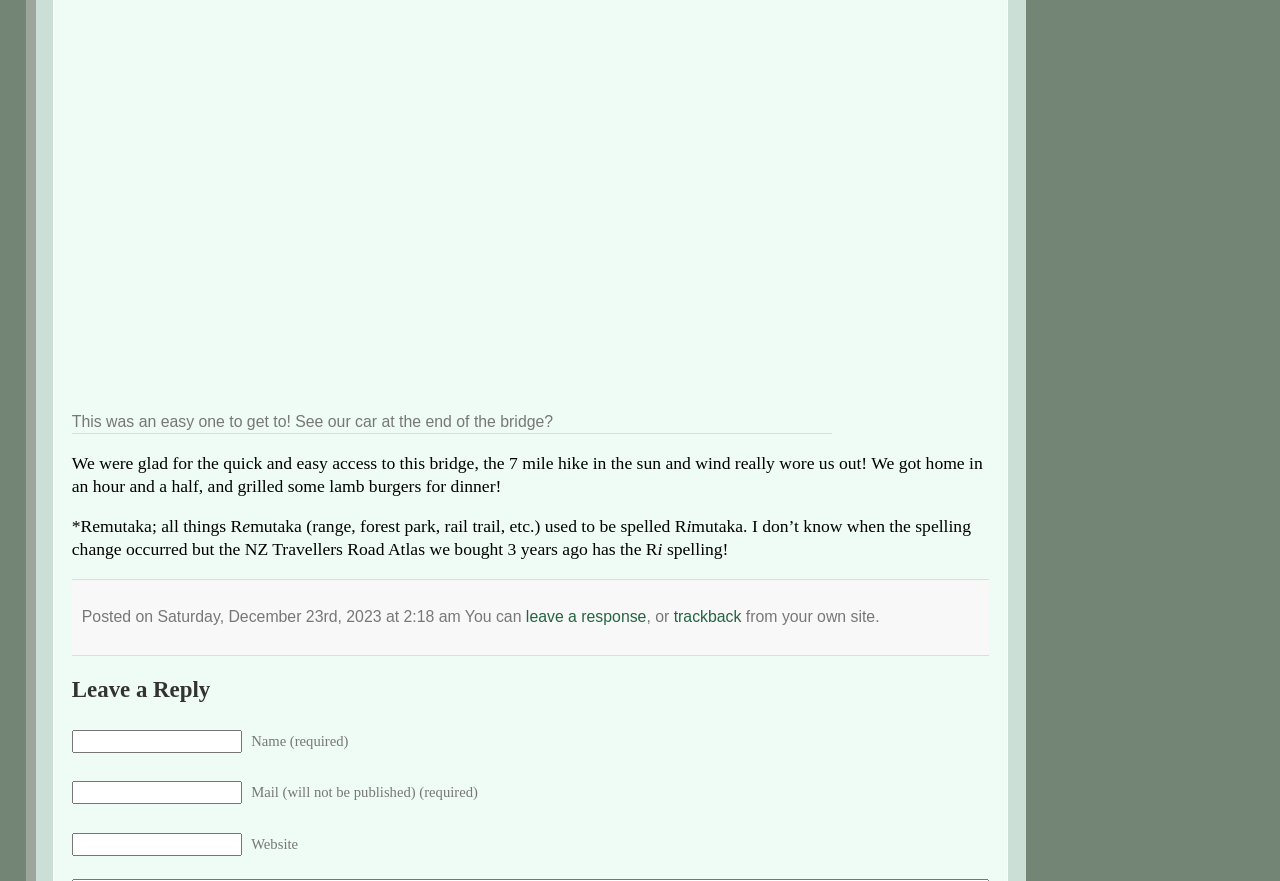What is the activity being enjoyed outdoors?
Please respond to the question with a detailed and thorough explanation.

The text 'the 7 mile hike in the sun and wind really wore us out!' indicates that the authors were hiking outdoors, which is an activity they enjoyed.